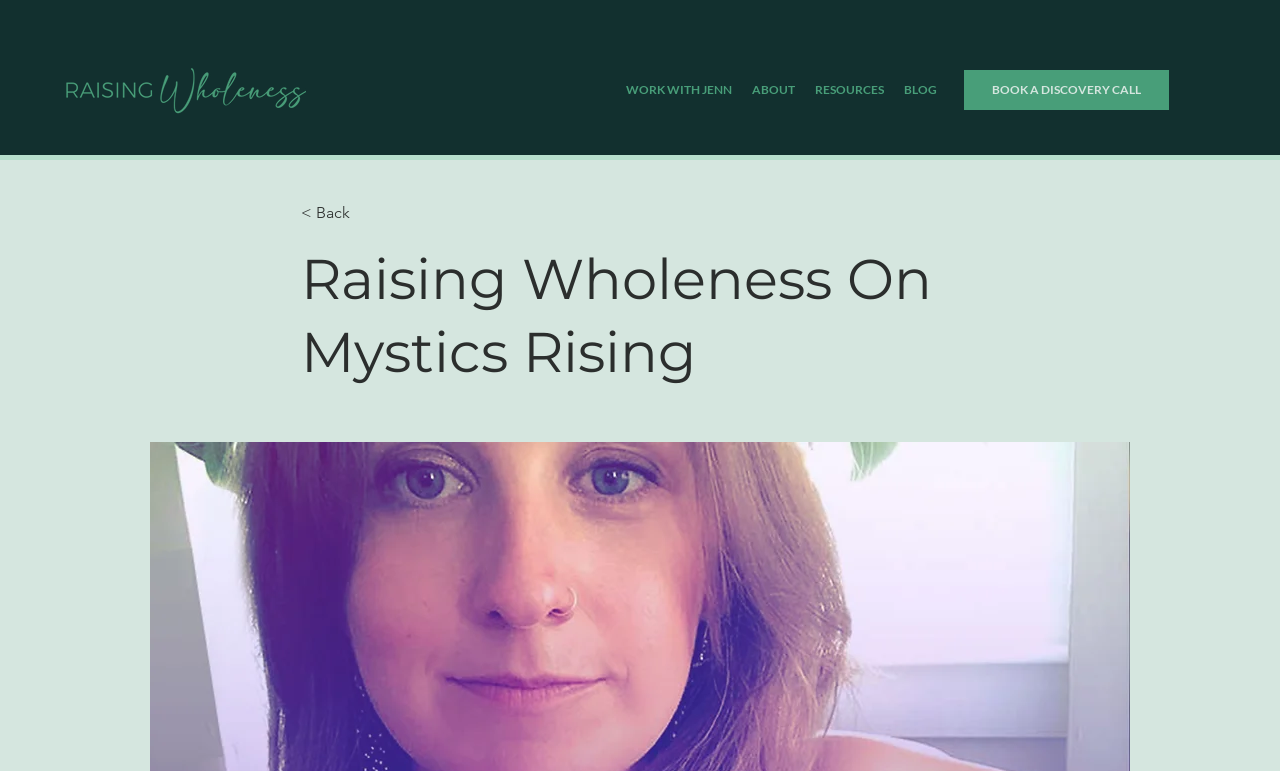Find the bounding box of the UI element described as follows: "WORK WITH JENN".

[0.481, 0.097, 0.58, 0.136]